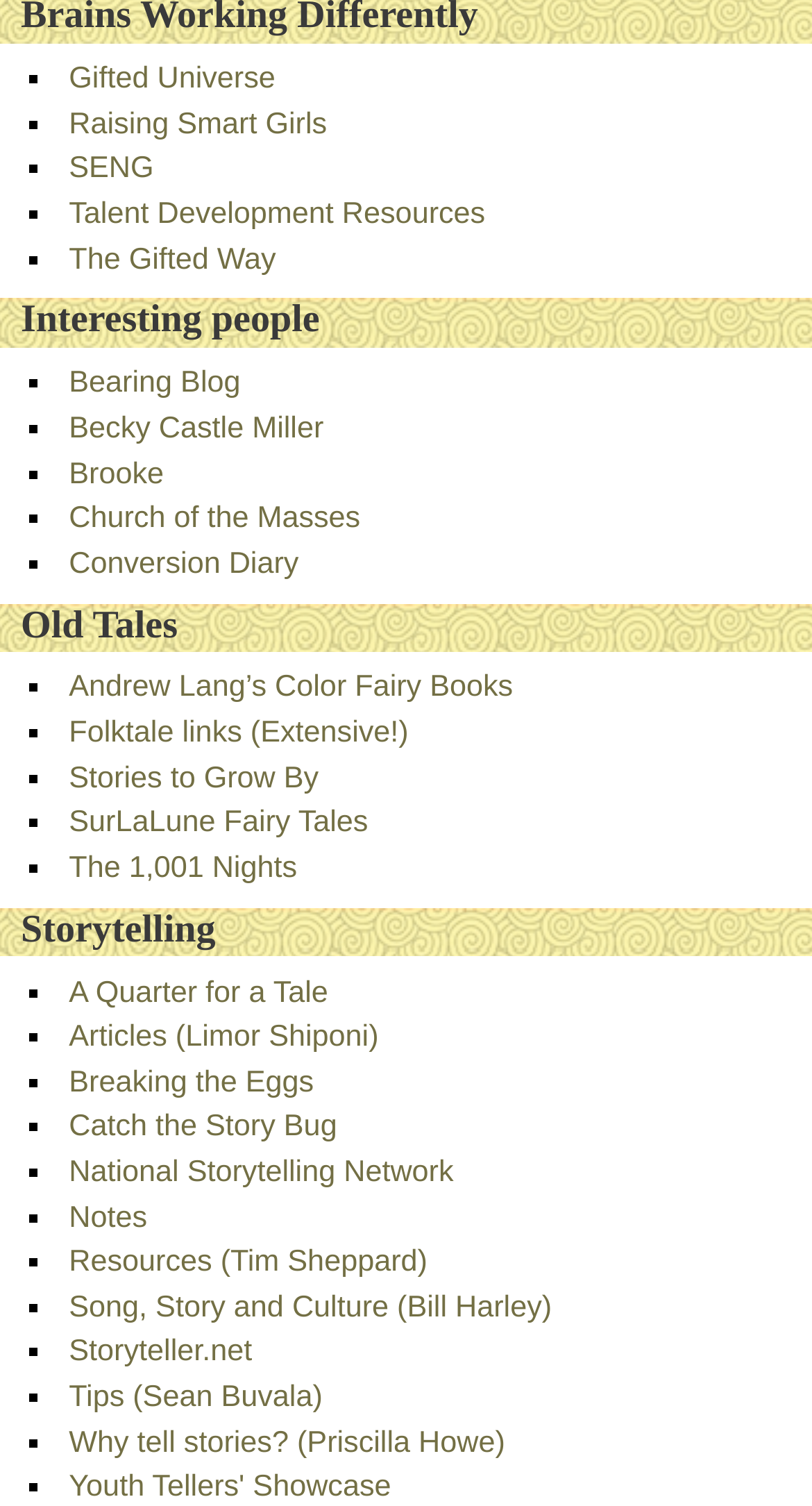Reply to the question below using a single word or brief phrase:
What is the last link on the webpage?

Youth Tellers' Showcase